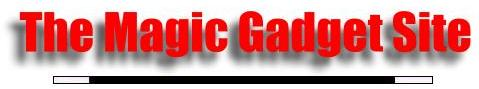What is the purpose of the shadow effect beneath the text?
Based on the image, provide your answer in one word or phrase.

Enhancing visibility